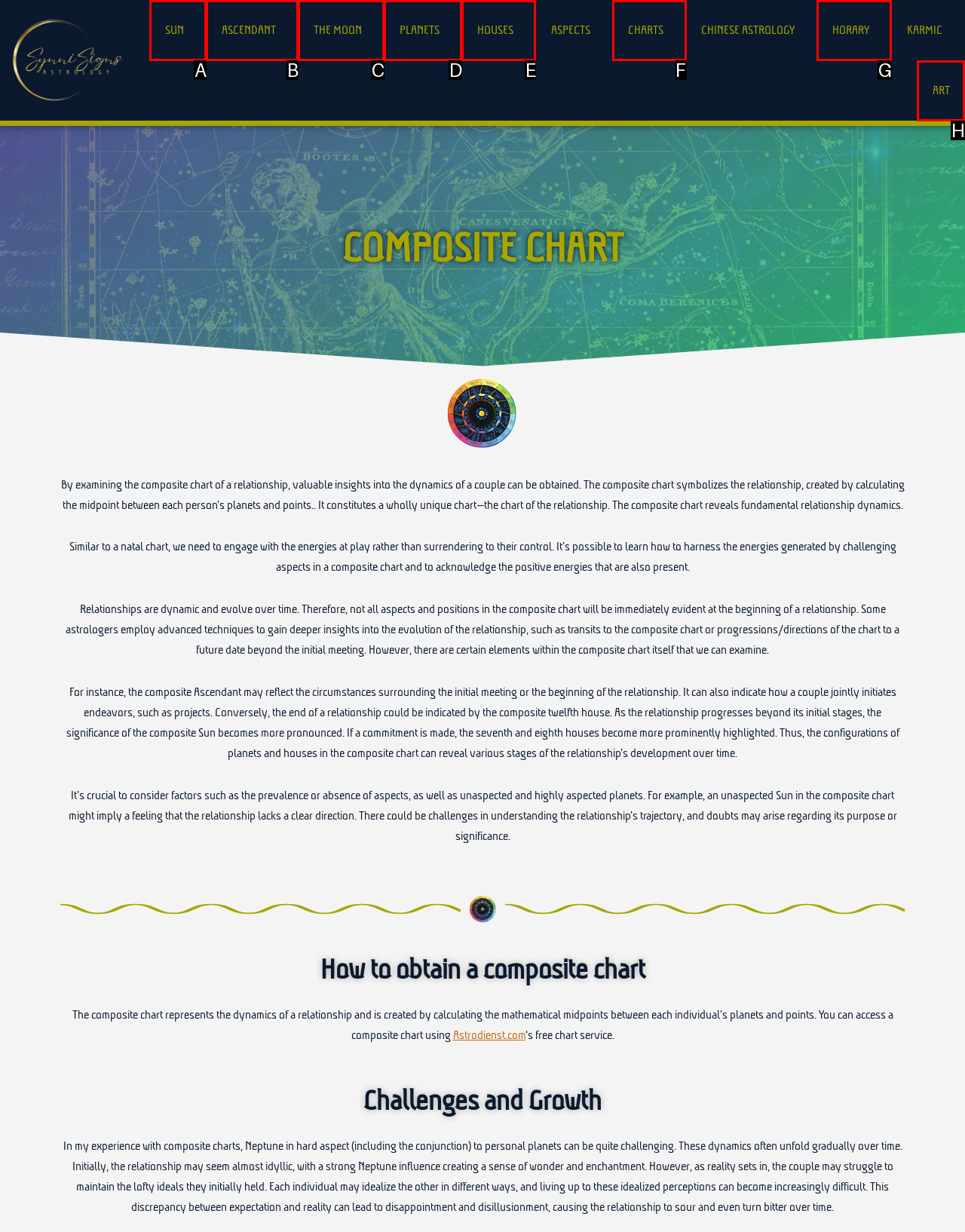Choose the letter of the option you need to click to Click CHARTS Menu Toggle. Answer with the letter only.

F